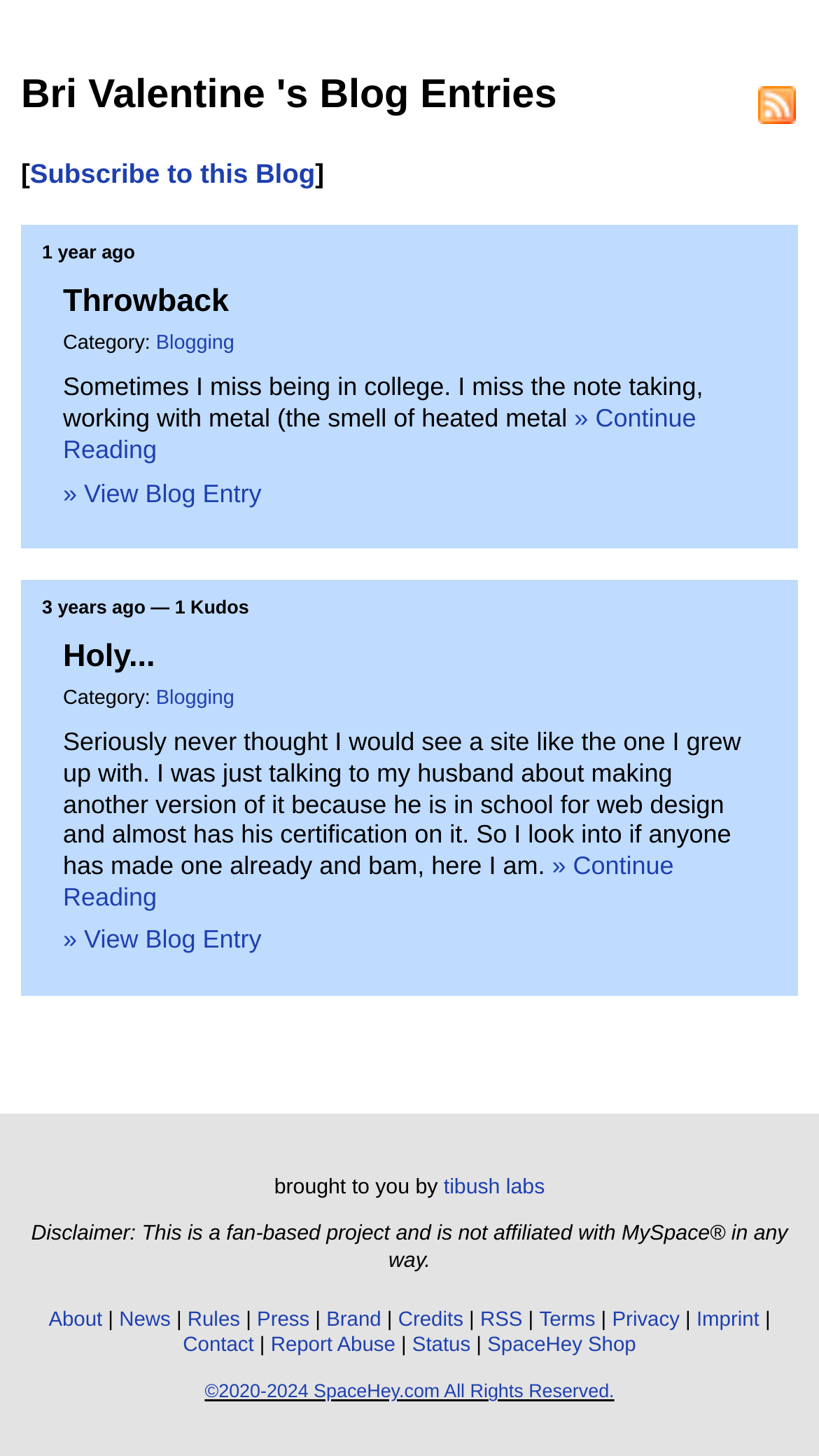Indicate the bounding box coordinates of the element that needs to be clicked to satisfy the following instruction: "Visit tibush labs". The coordinates should be four float numbers between 0 and 1, i.e., [left, top, right, bottom].

[0.542, 0.808, 0.665, 0.824]